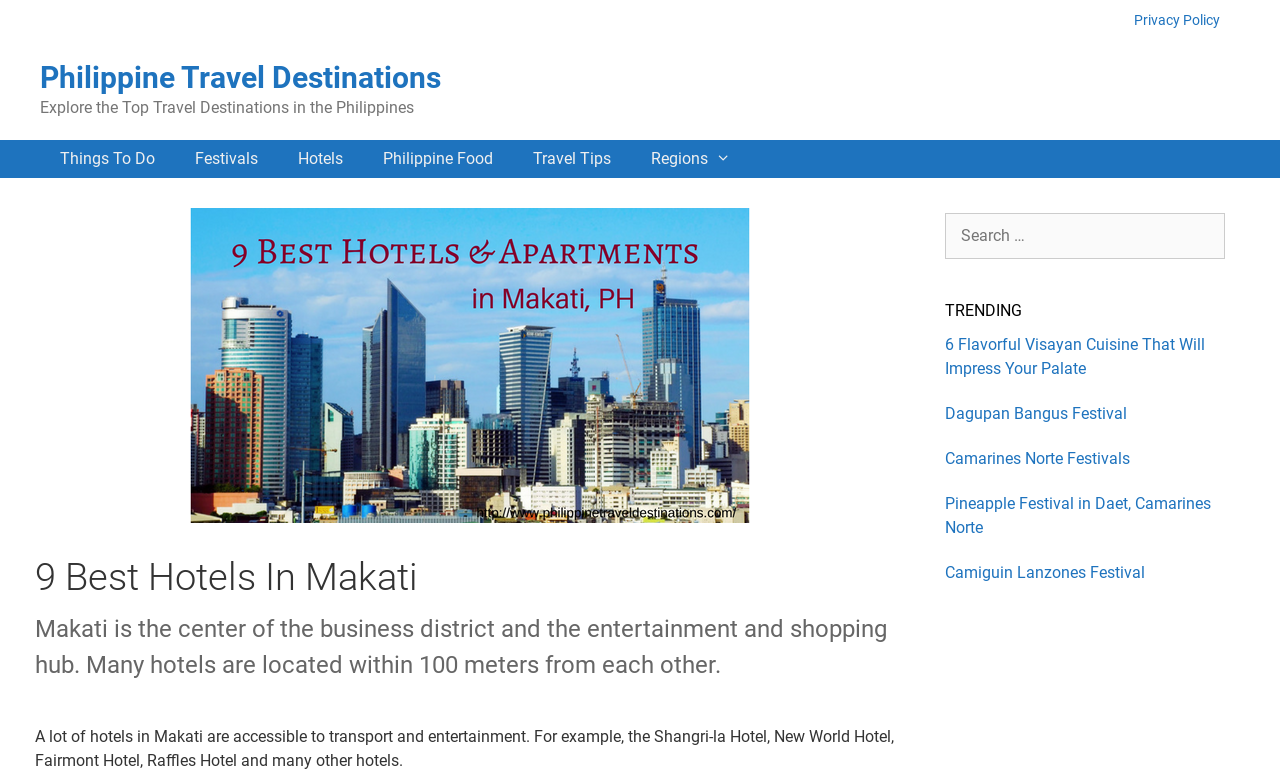Based on the image, provide a detailed response to the question:
Is there a search function on the page?

I found a search box with the label 'Search for:' in the complementary section, which indicates that there is a search function on the page.